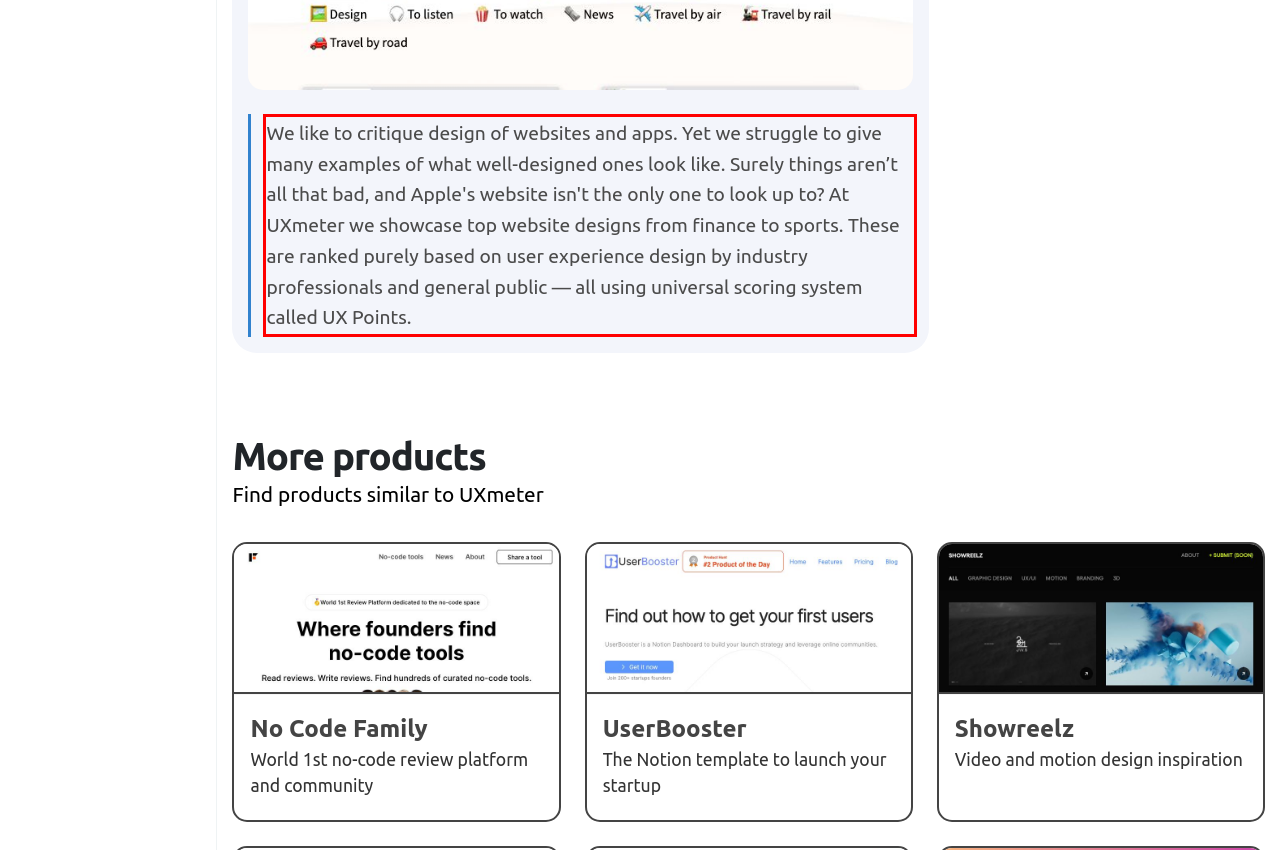From the given screenshot of a webpage, identify the red bounding box and extract the text content within it.

We like to critique design of websites and apps. Yet we struggle to give many examples of what well-designed ones look like. Surely things aren’t all that bad, and Apple's website isn't the only one to look up to? At UXmeter we showcase top website designs from finance to sports. These are ranked purely based on user experience design by industry professionals and general public — all using universal scoring system called UX Points.